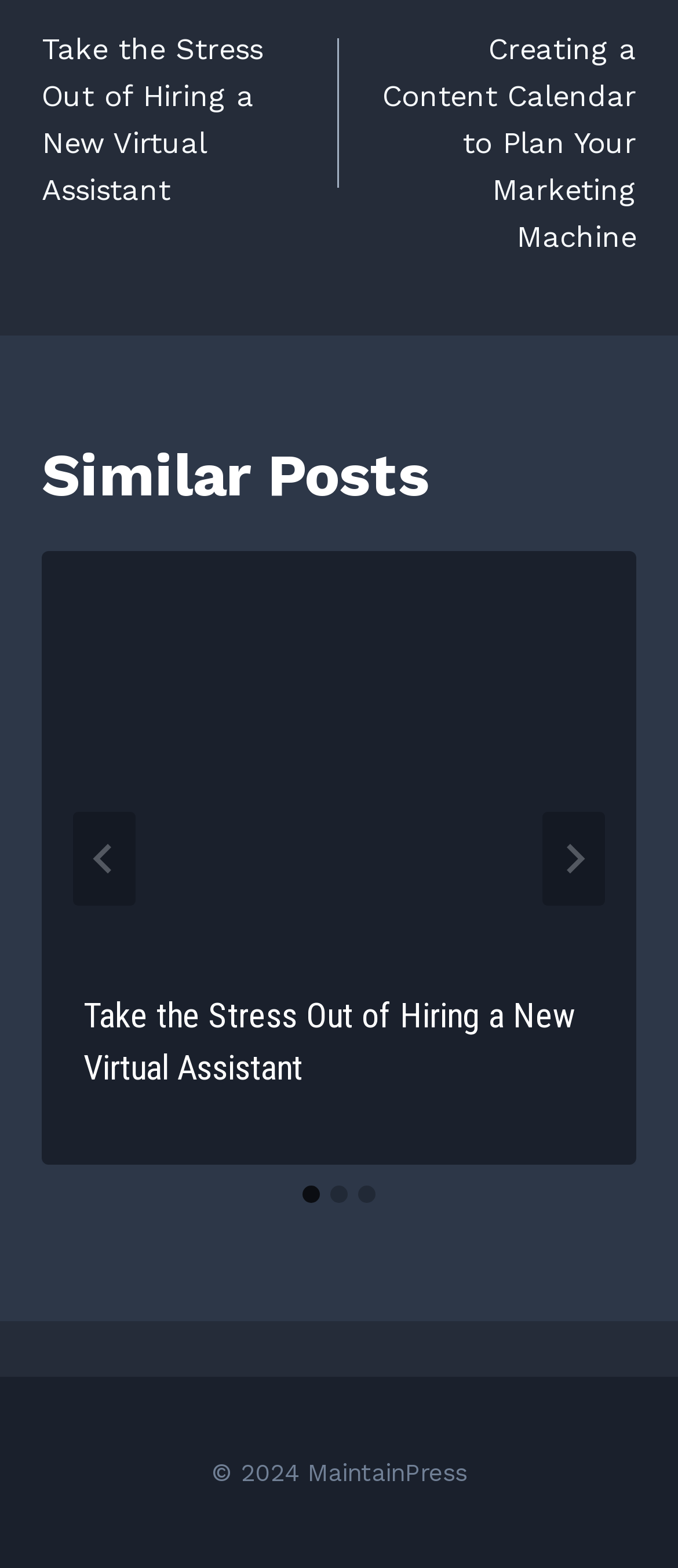Could you please study the image and provide a detailed answer to the question:
What is the copyright year?

I found the StaticText element at the bottom of the page with the text '© 2024 MaintainPress', which indicates the copyright year.